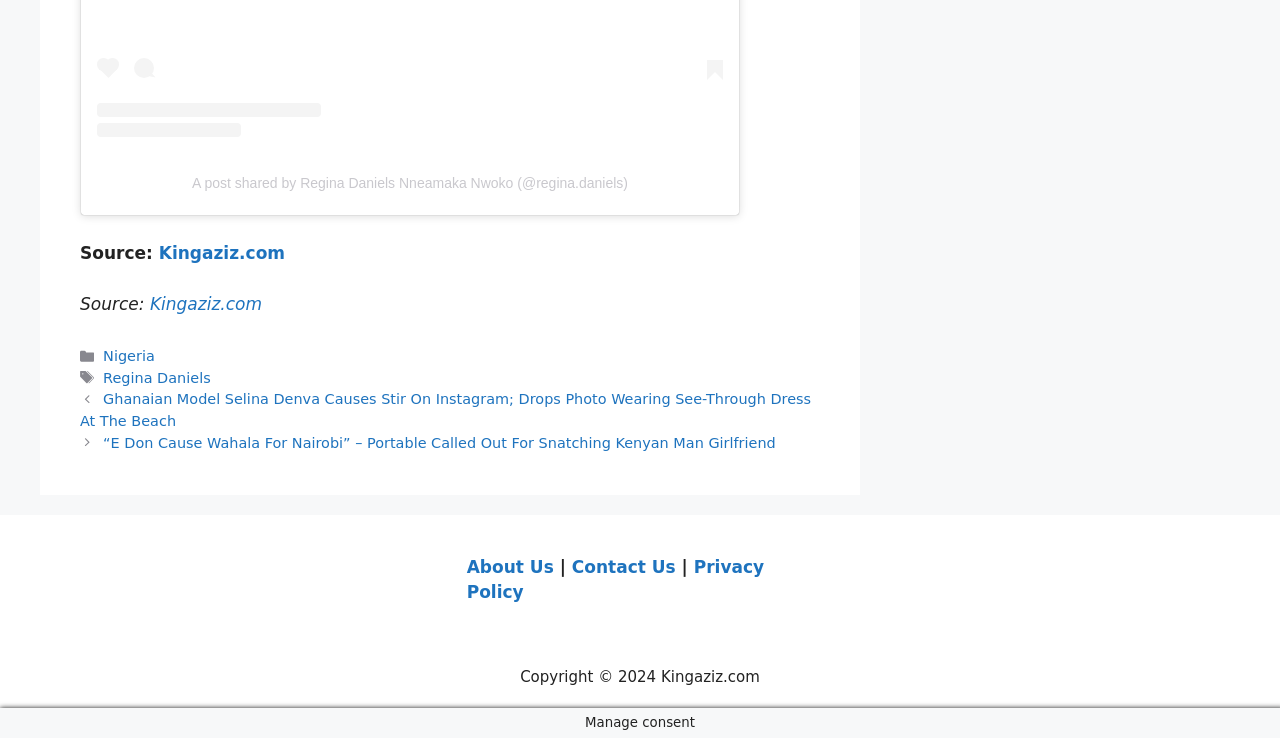Determine the bounding box coordinates of the clickable region to carry out the instruction: "View Regina Daniels' post".

[0.15, 0.237, 0.491, 0.259]